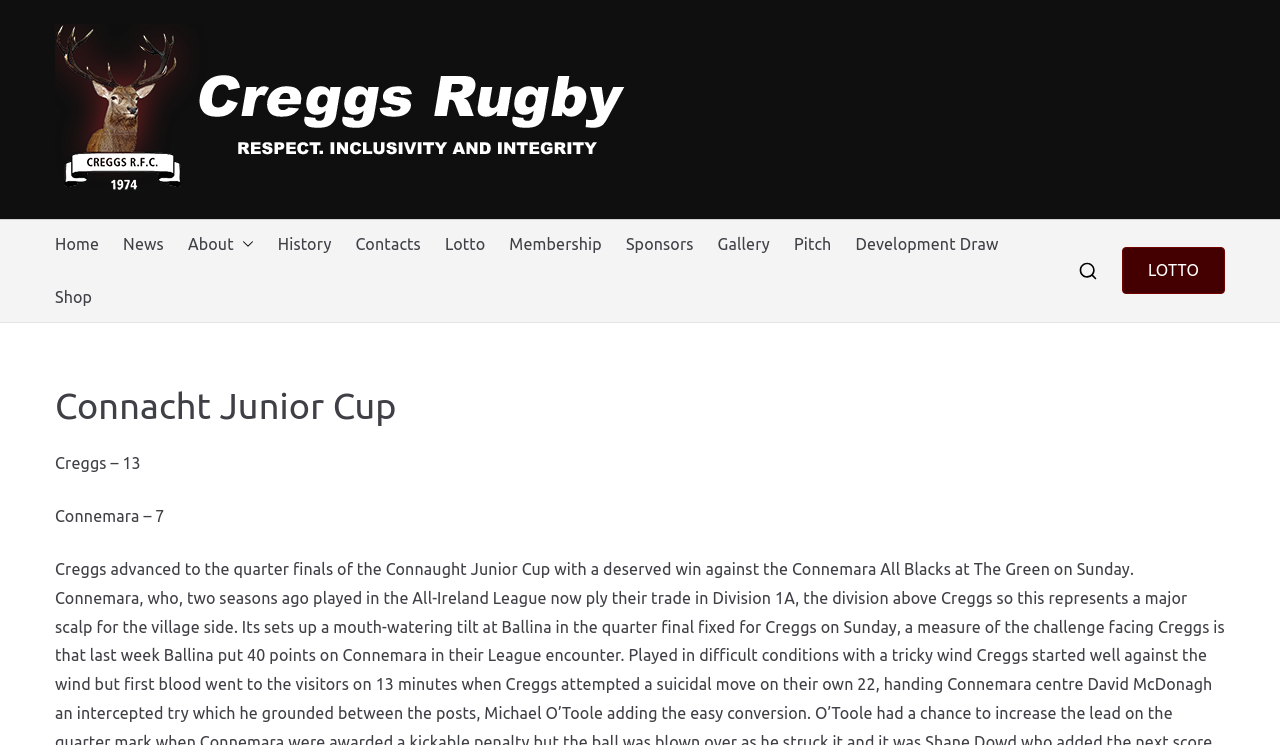What is the score of the match between Creggs and Connemara?
Based on the image, answer the question with a single word or brief phrase.

Creggs 13 - Connemara 7